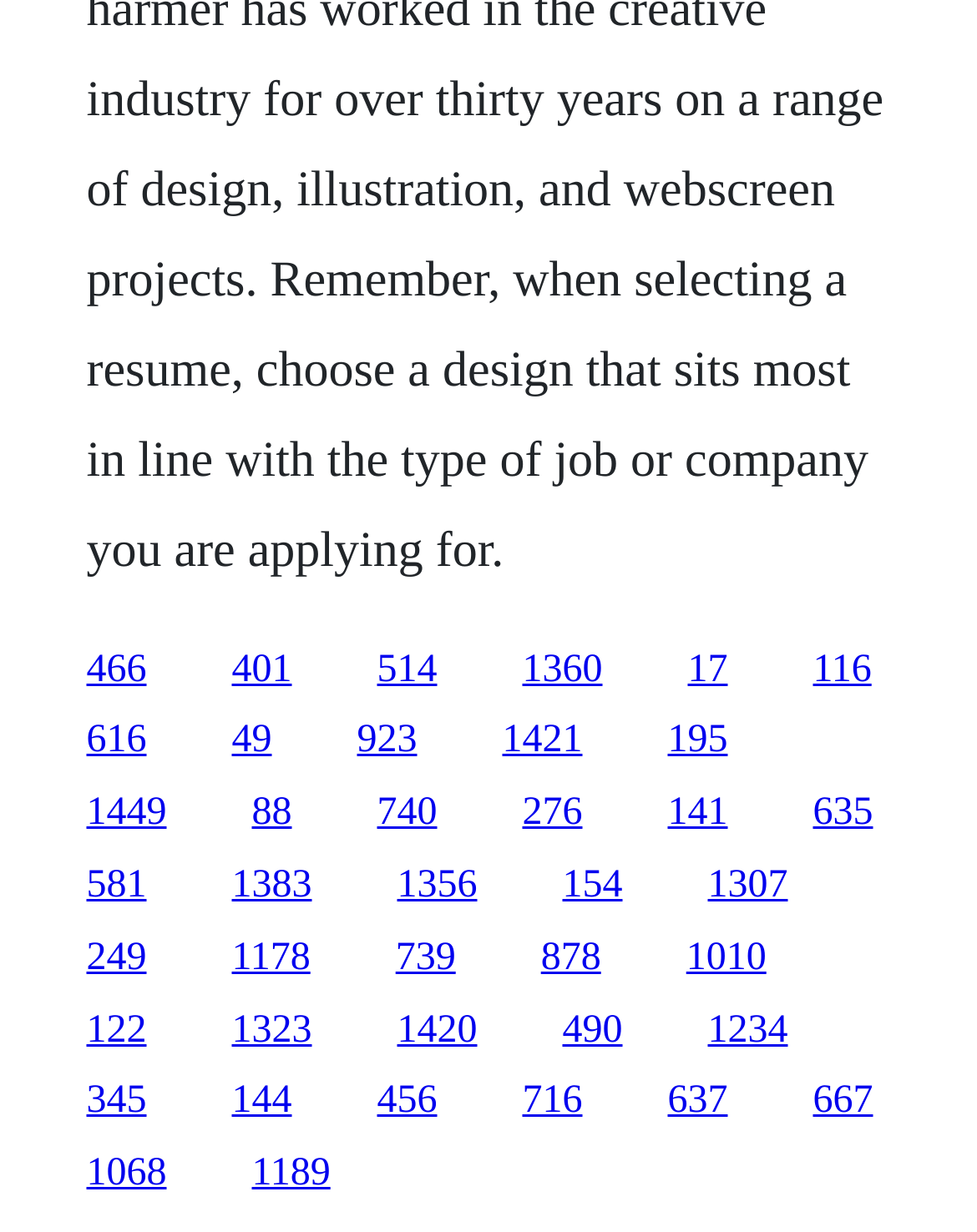Use a single word or phrase to answer the following:
How many links are on the webpage?

30